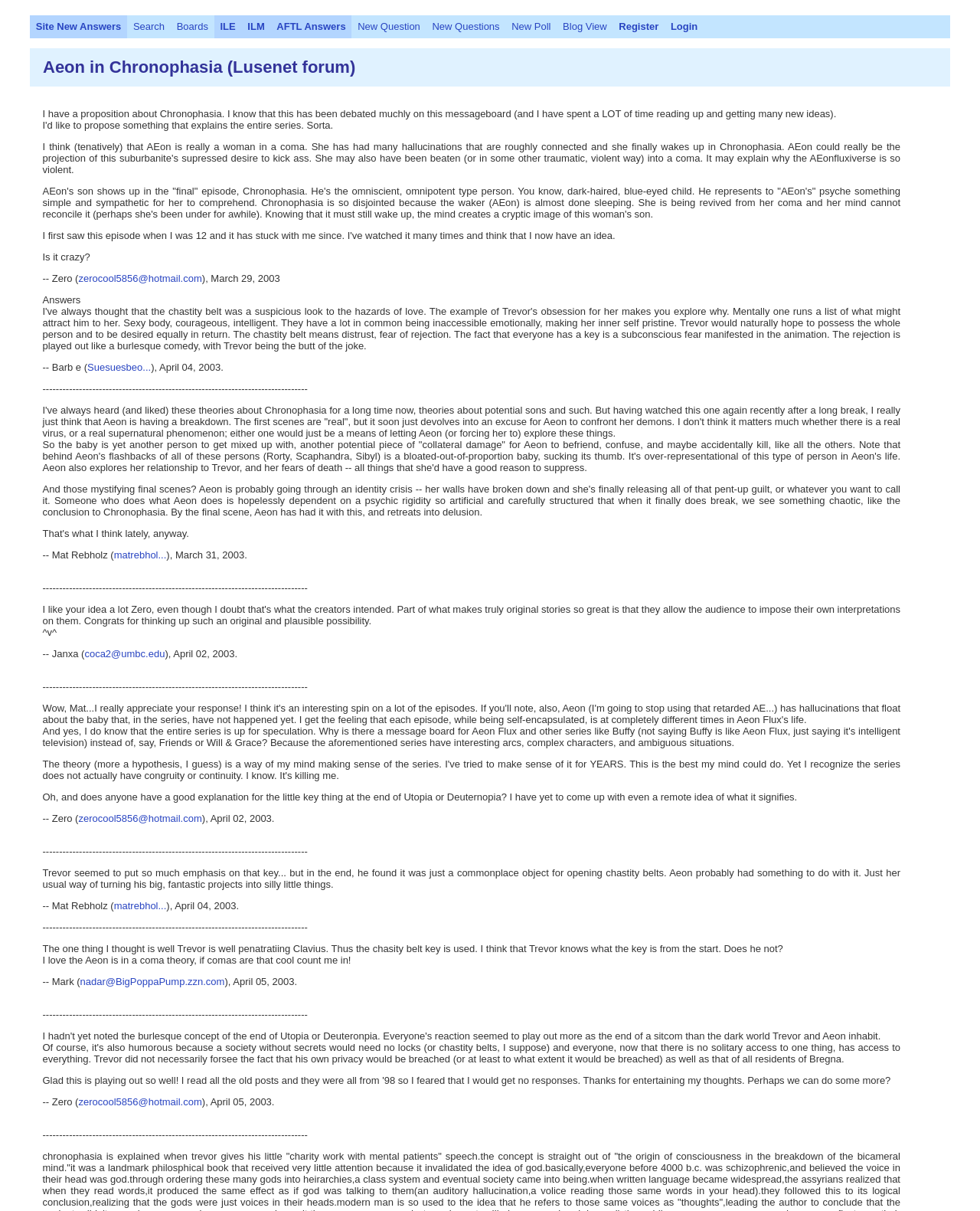Your task is to extract the text of the main heading from the webpage.

Aeon in Chronophasia (Lusenet forum)